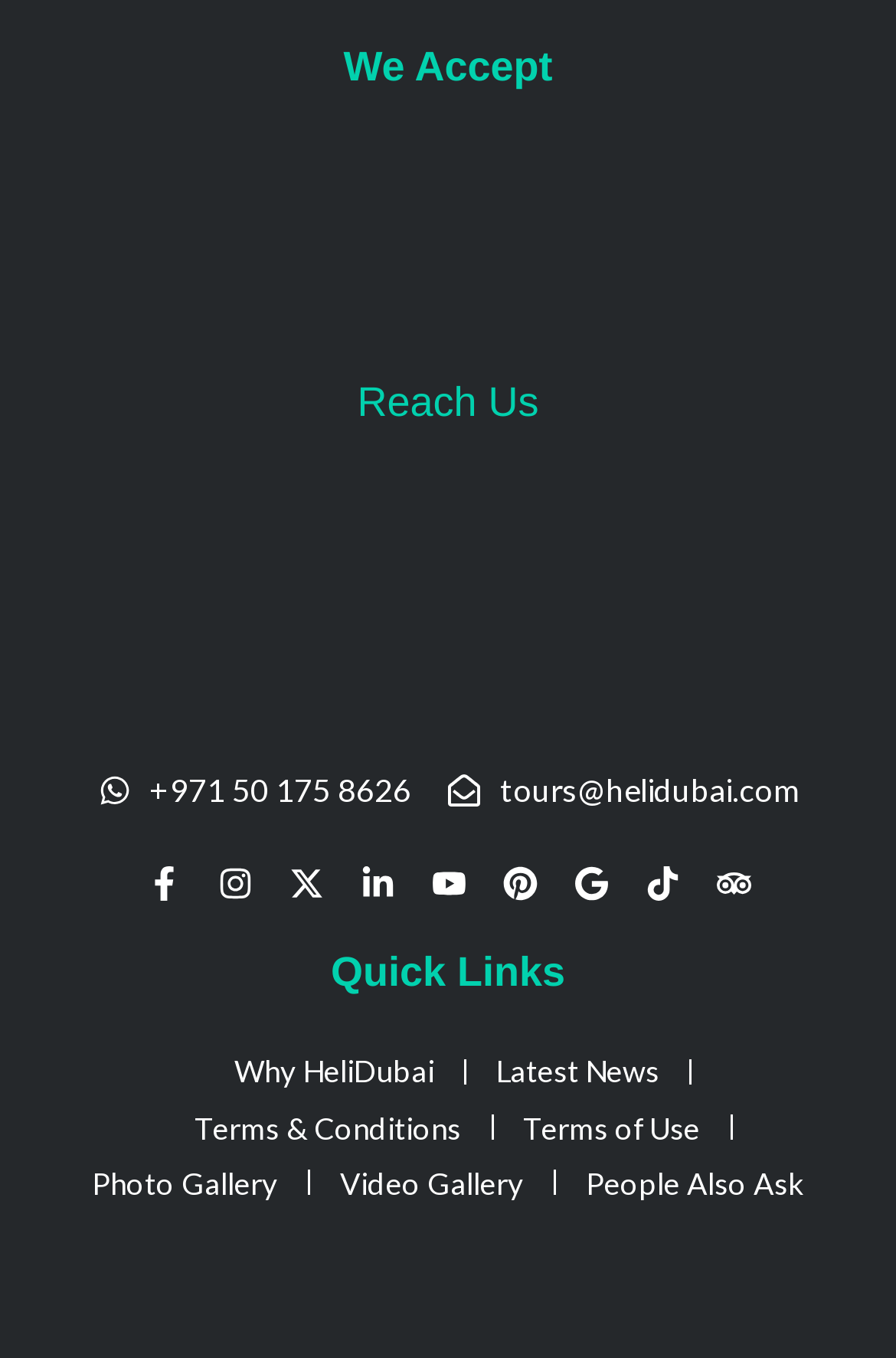Pinpoint the bounding box coordinates of the element to be clicked to execute the instruction: "Read the latest news".

[0.554, 0.769, 0.736, 0.81]